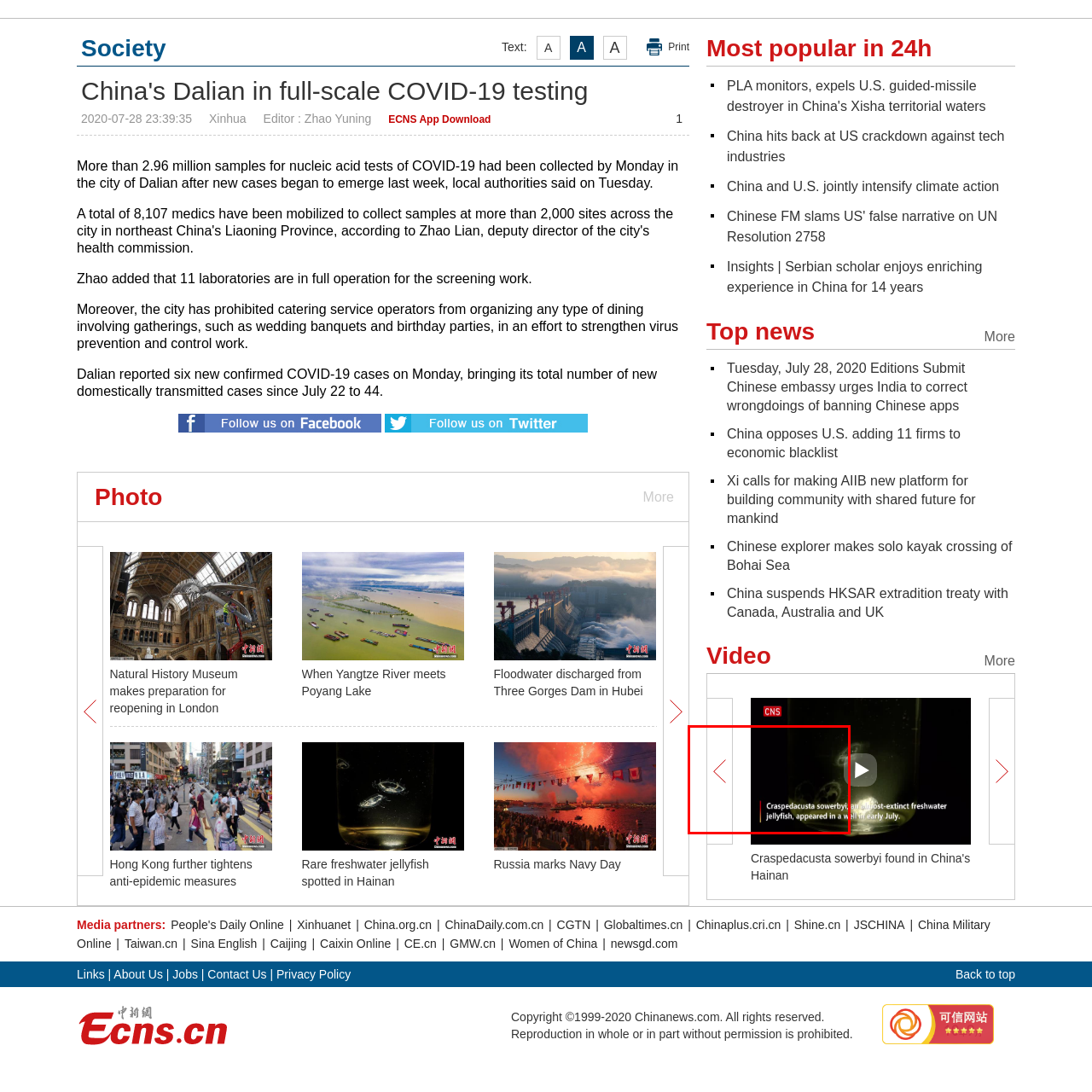Offer an in-depth description of the picture located within the red frame.

The image depicts the rare freshwater jellyfish *Craspedacusta sowerbyi*, known for its delicate, translucent body and unique bell shape, gracefully floating in a serene aquatic environment. The caption highlights its recent appearance in a water body, drawing attention to this fascinating species that is often found in freshwater habitats. The image captures the ethereal beauty of the jellyfish against a softly lit background, emphasizing its understated elegance and the mysterious allure of life beneath the water's surface.